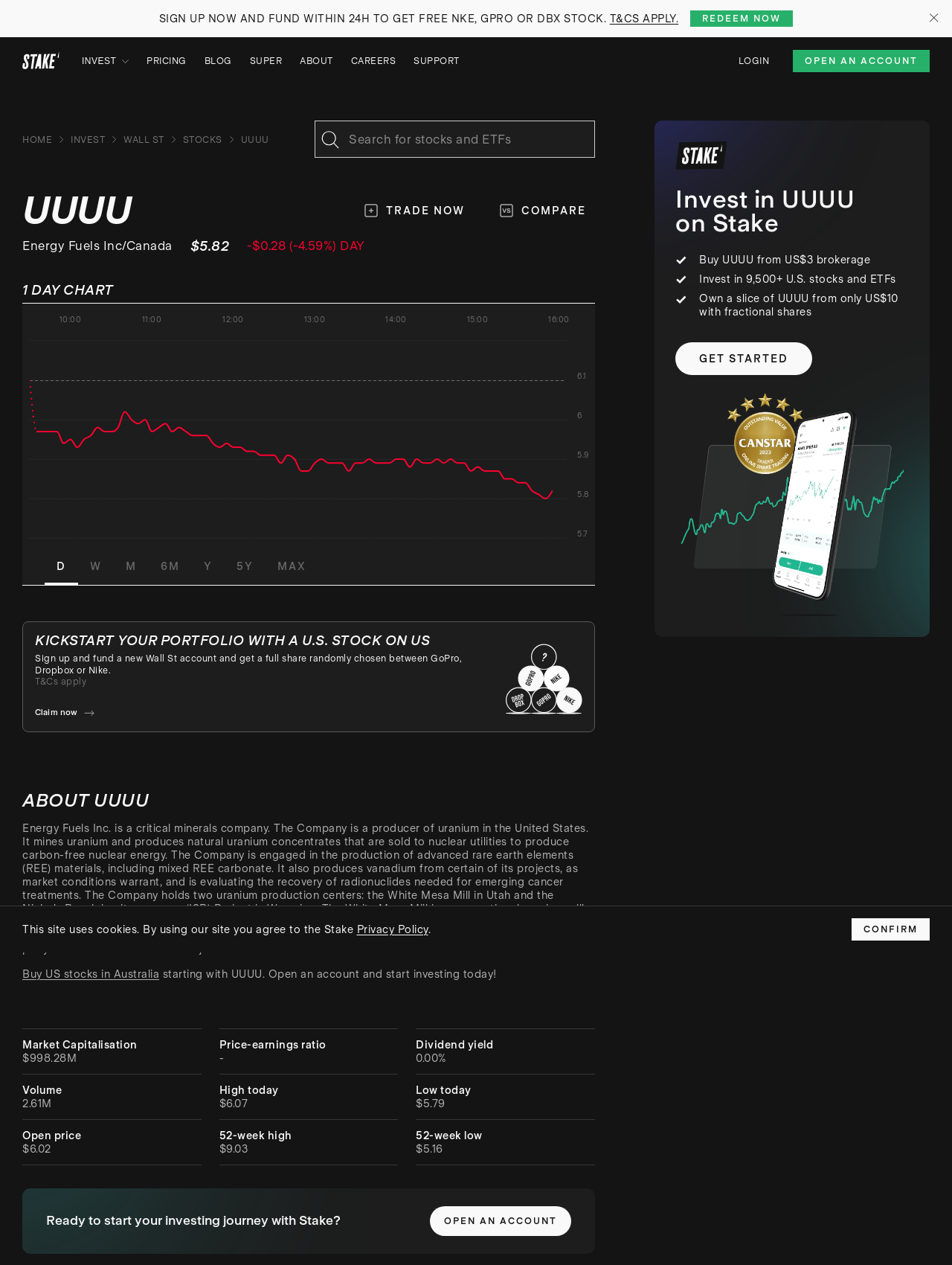Please mark the clickable region by giving the bounding box coordinates needed to complete this instruction: "Redeem now".

[0.725, 0.008, 0.833, 0.021]